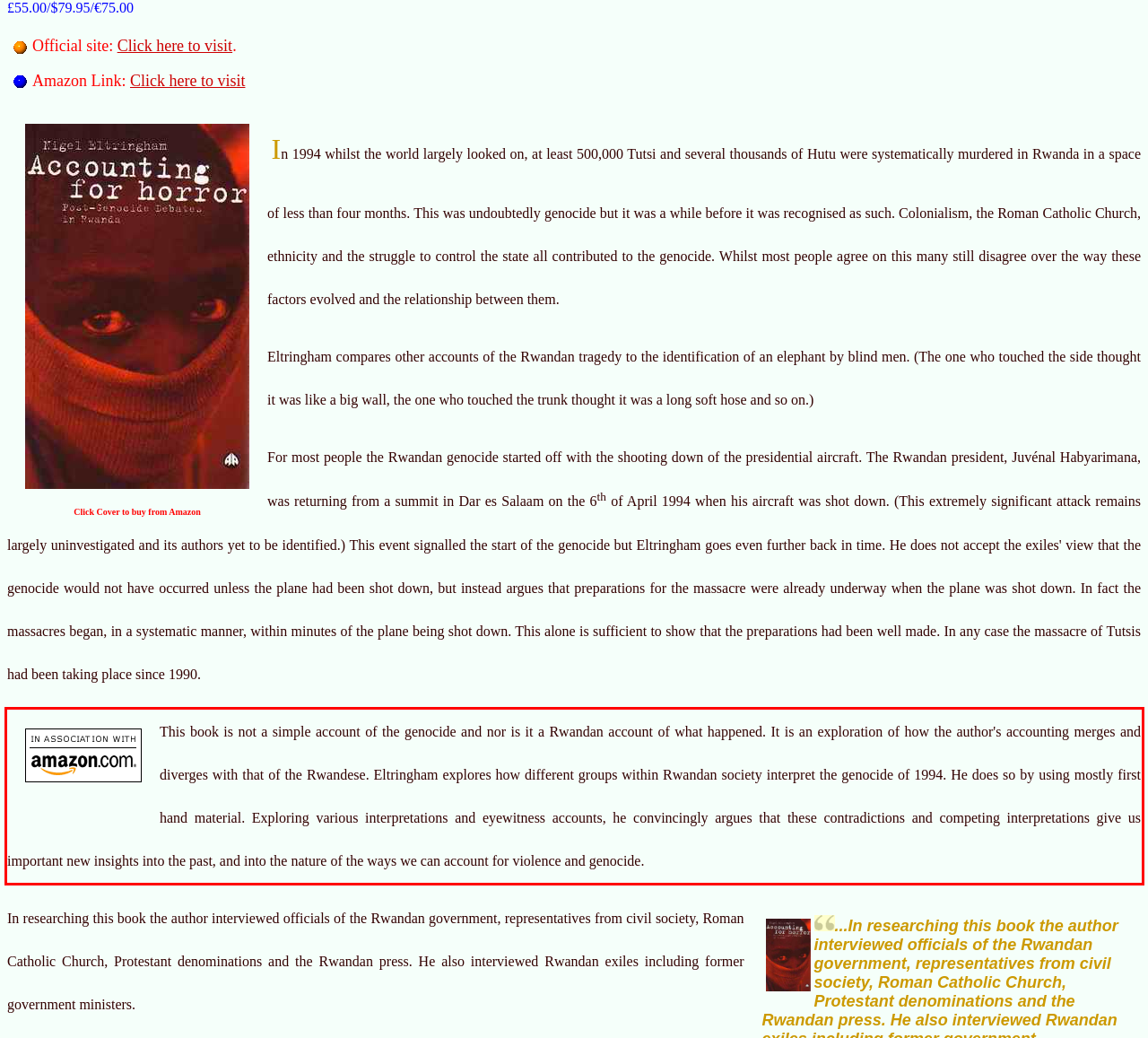Look at the webpage screenshot and recognize the text inside the red bounding box.

This book is not a simple account of the genocide and nor is it a Rwandan account of what happened. It is an exploration of how the author's accounting merges and diverges with that of the Rwandese. Eltringham explores how different groups within Rwandan society interpret the genocide of 1994. He does so by using mostly first hand material. Exploring various interpretations and eyewitness accounts, he convincingly argues that these contradictions and competing interpretations give us important new insights into the past, and into the nature of the ways we can account for violence and genocide.